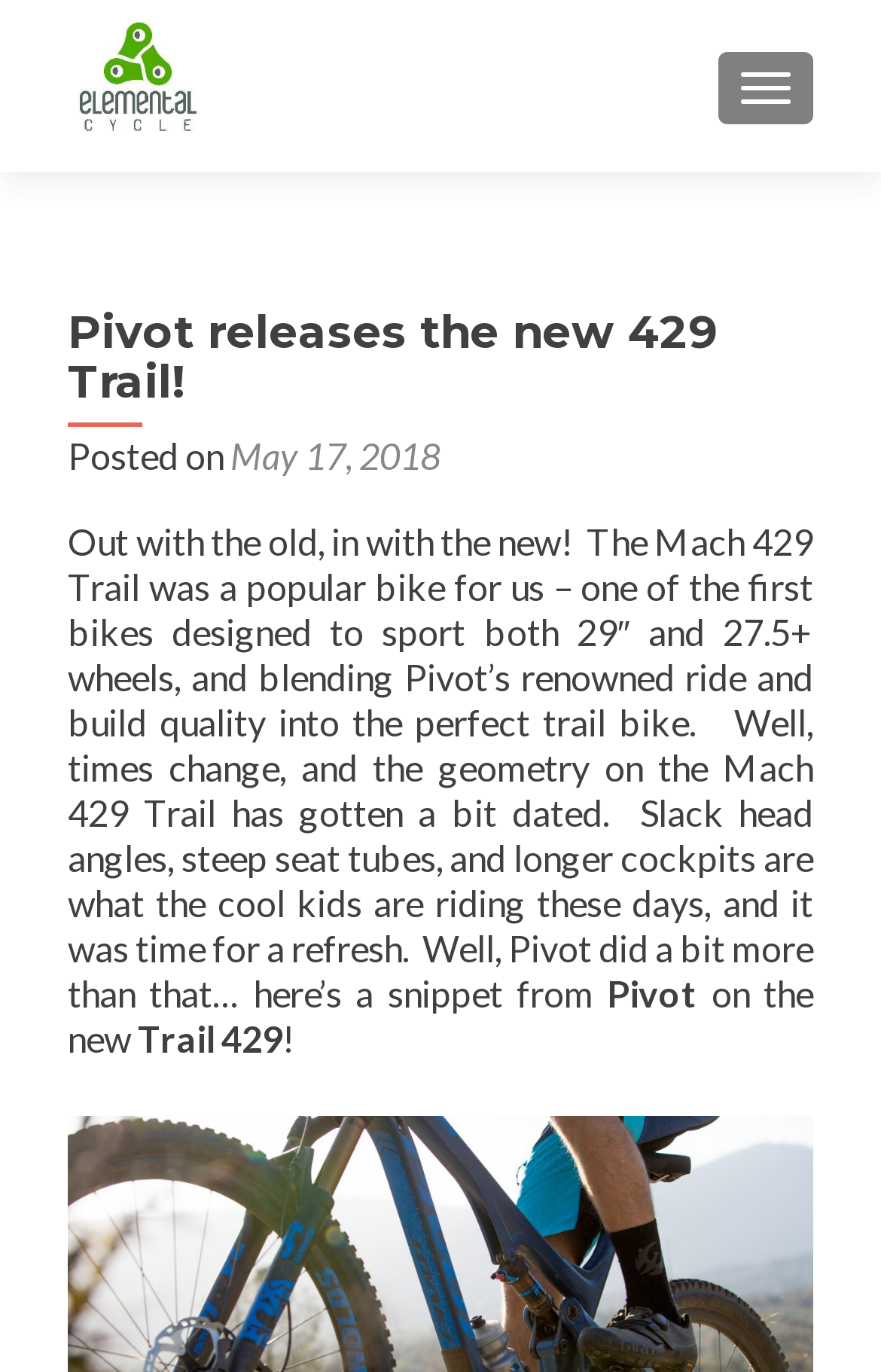What is the previous bike model being replaced? Based on the screenshot, please respond with a single word or phrase.

Mach 429 Trail